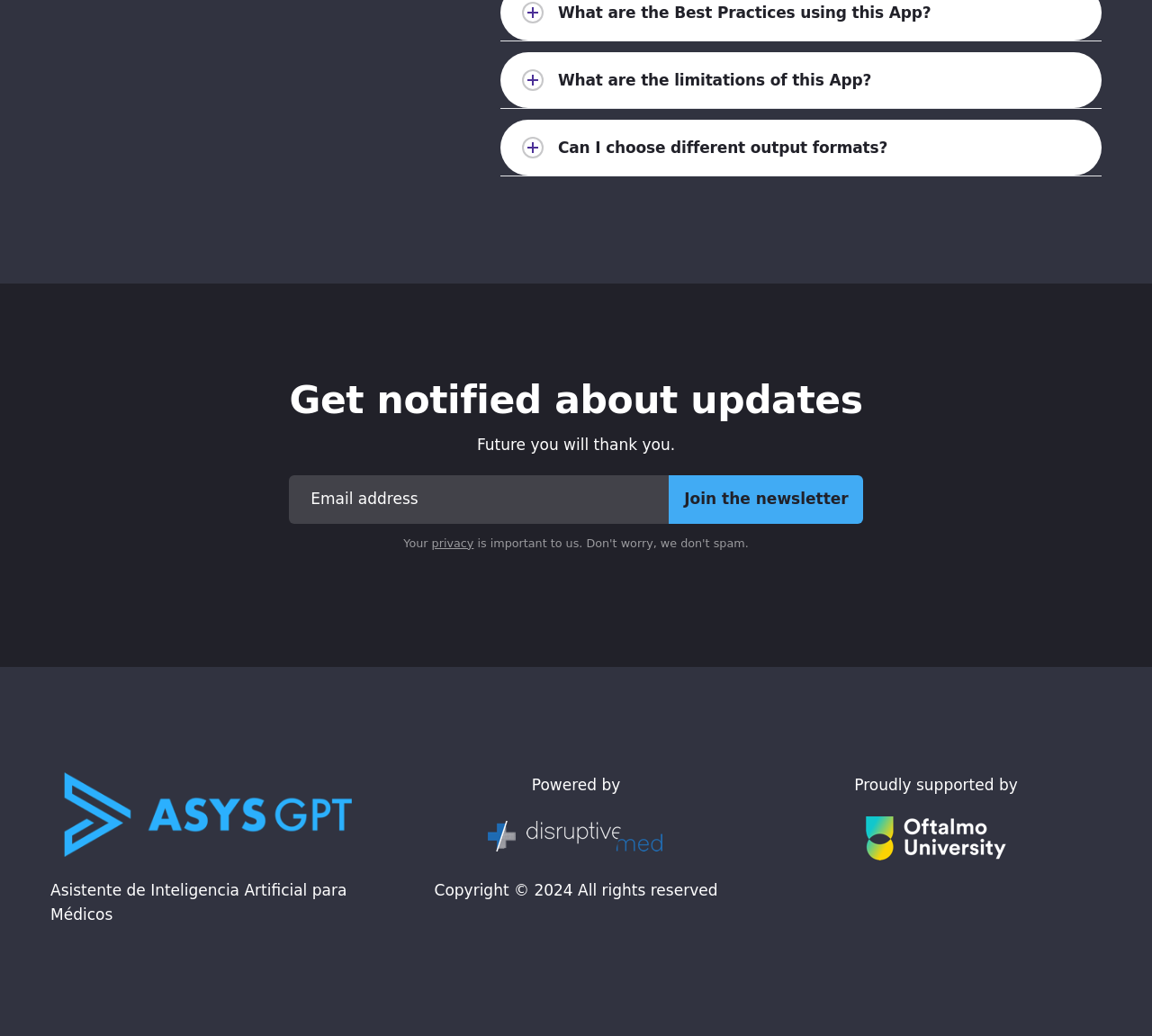What type of content is available in the FAQ section?
Provide a short answer using one word or a brief phrase based on the image.

Limitations and output formats